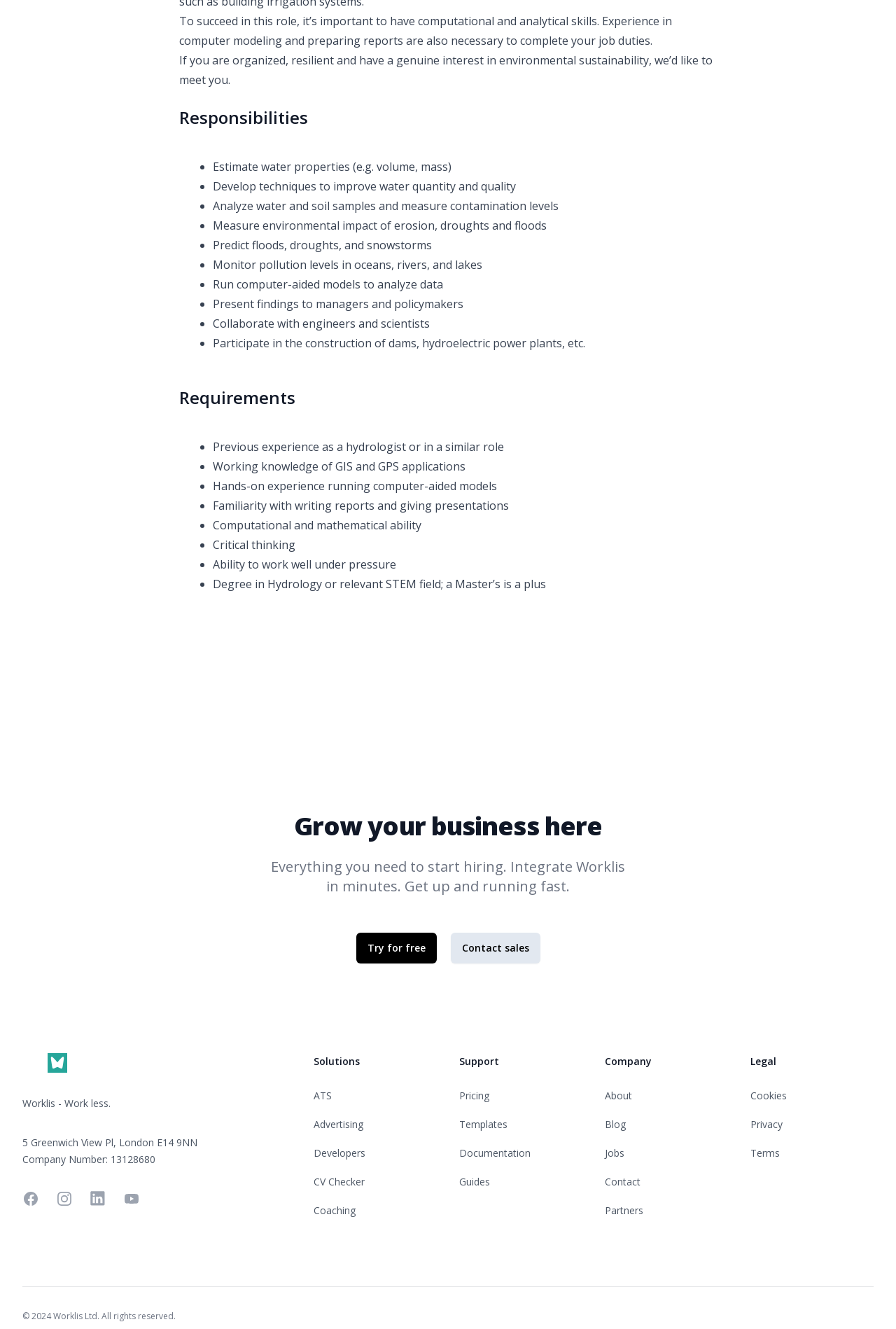Given the following UI element description: "Contact", find the bounding box coordinates in the webpage screenshot.

[0.675, 0.884, 0.715, 0.894]